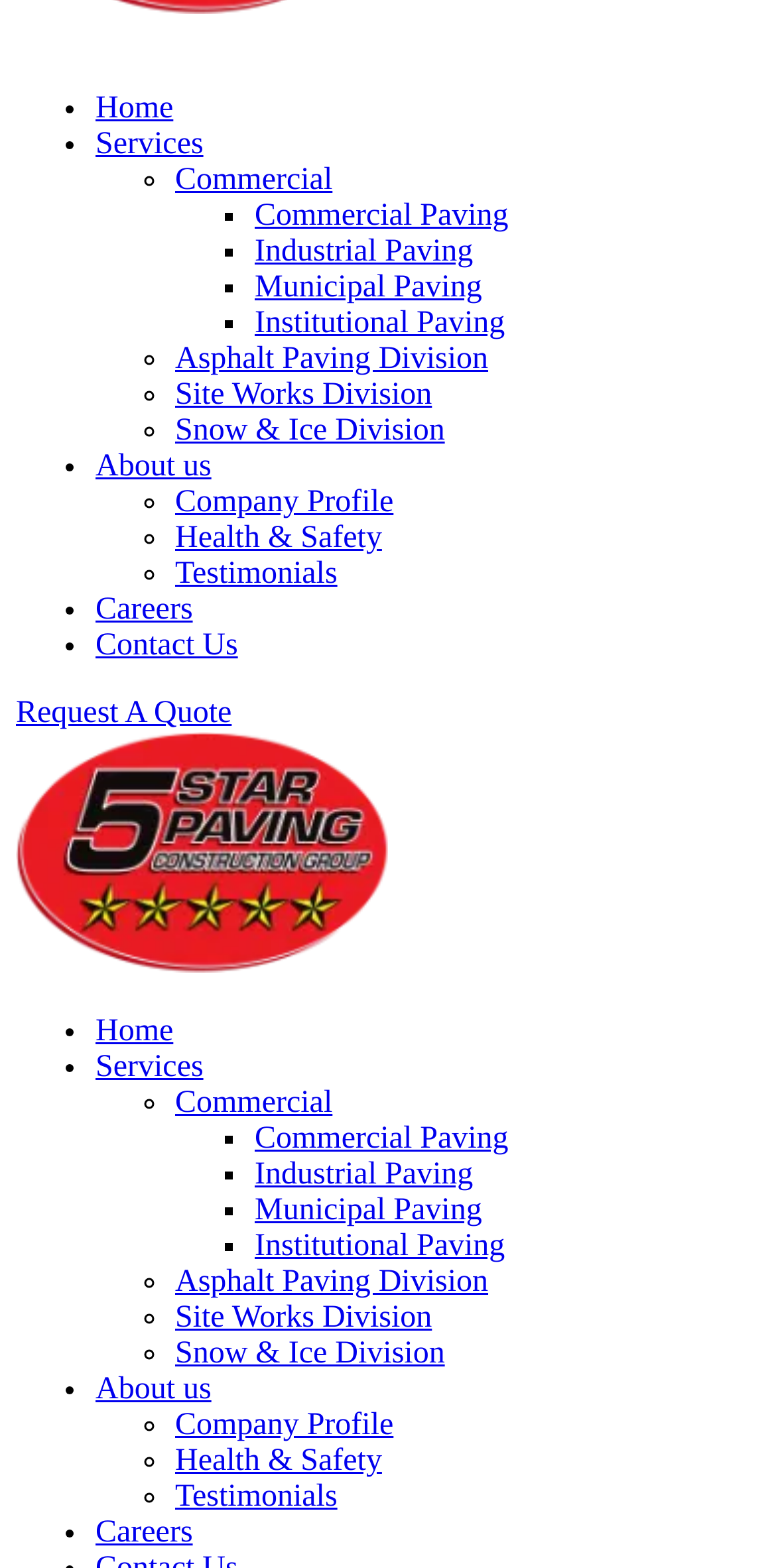How many menu items are under 'Services'?
From the details in the image, answer the question comprehensively.

Under the 'Services' menu, there are 7 sub-menu items which are 'Commercial', 'Asphalt Paving Division', 'Site Works Division', 'Snow & Ice Division', and 3 sub-menu items under 'Commercial' which are 'Commercial Paving', 'Industrial Paving', and 'Municipal Paving'.